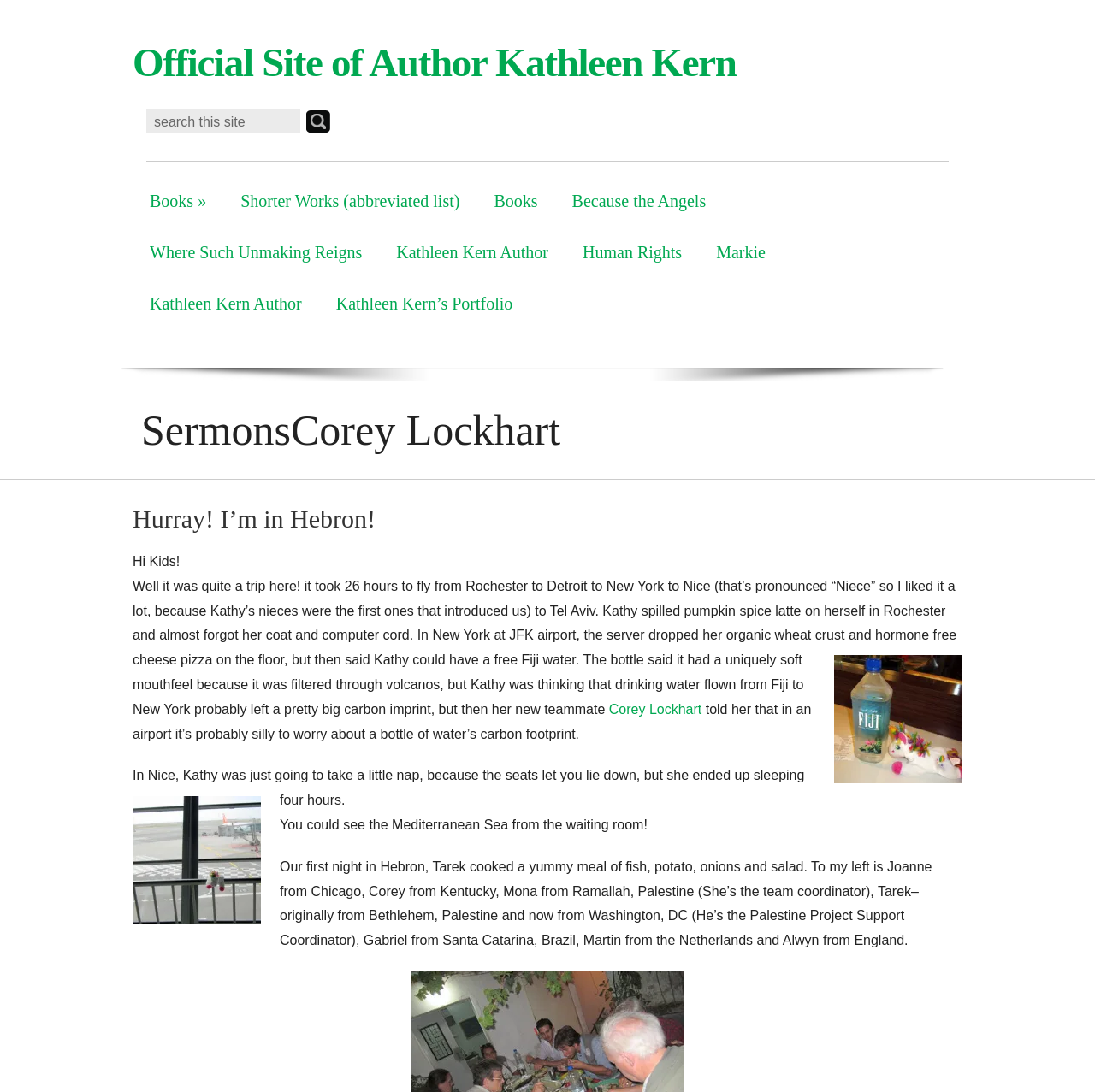Answer the question in a single word or phrase:
What is the title of the first sermon?

Hurray! I’m in Hebron!